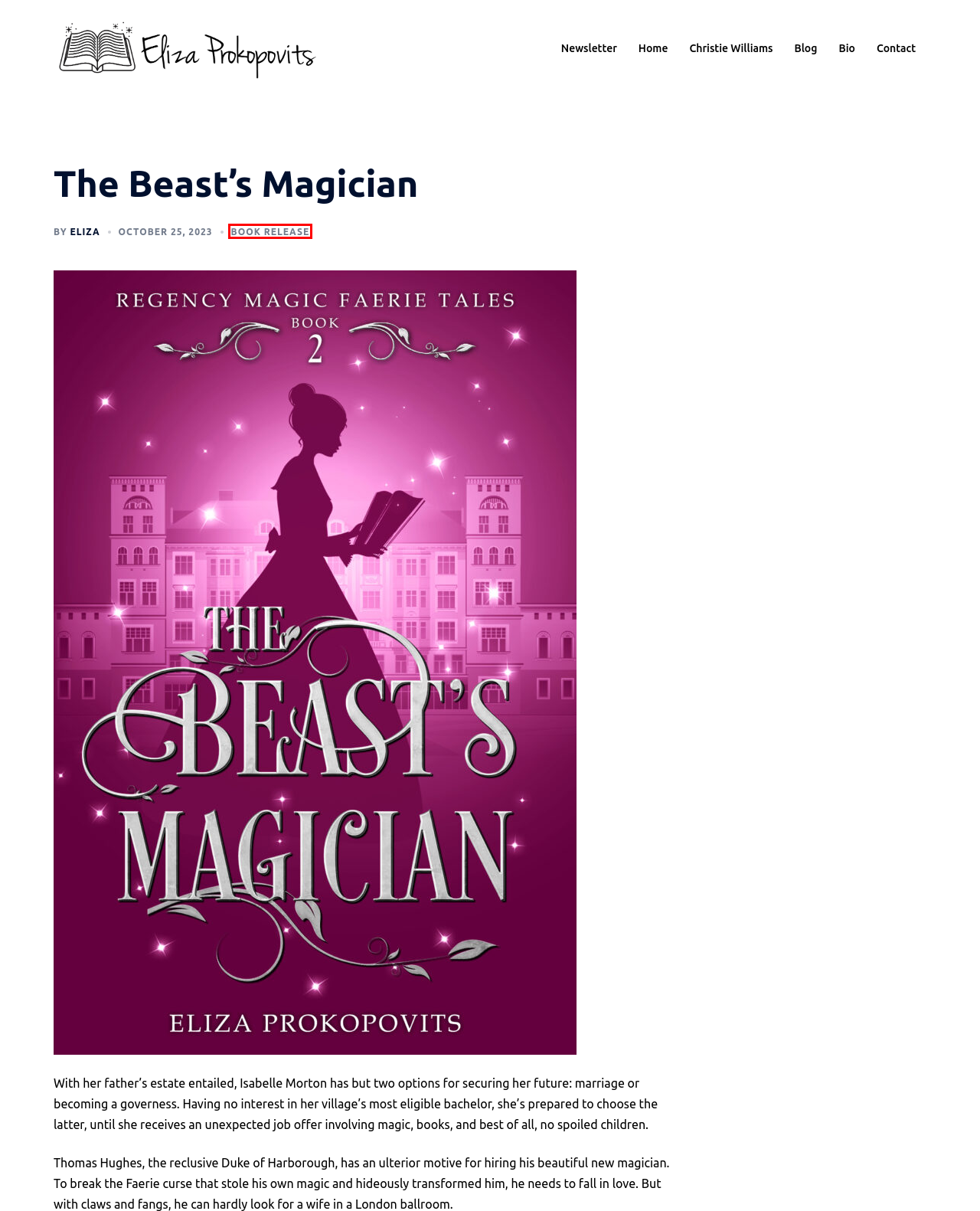You have a screenshot of a webpage with an element surrounded by a red bounding box. Choose the webpage description that best describes the new page after clicking the element inside the red bounding box. Here are the candidates:
A. Book Release – Eliza Prokopovits
B. Christie Williams – Eliza Prokopovits
C. Contact – Eliza Prokopovits
D. Eliza Prokopovits – Faerie Tales and Happy Endings
E. Books I’ve Read – Eliza Prokopovits
F. Newsletter – Eliza Prokopovits
G. Bio – Eliza Prokopovits
H. Eliza – Eliza Prokopovits

A